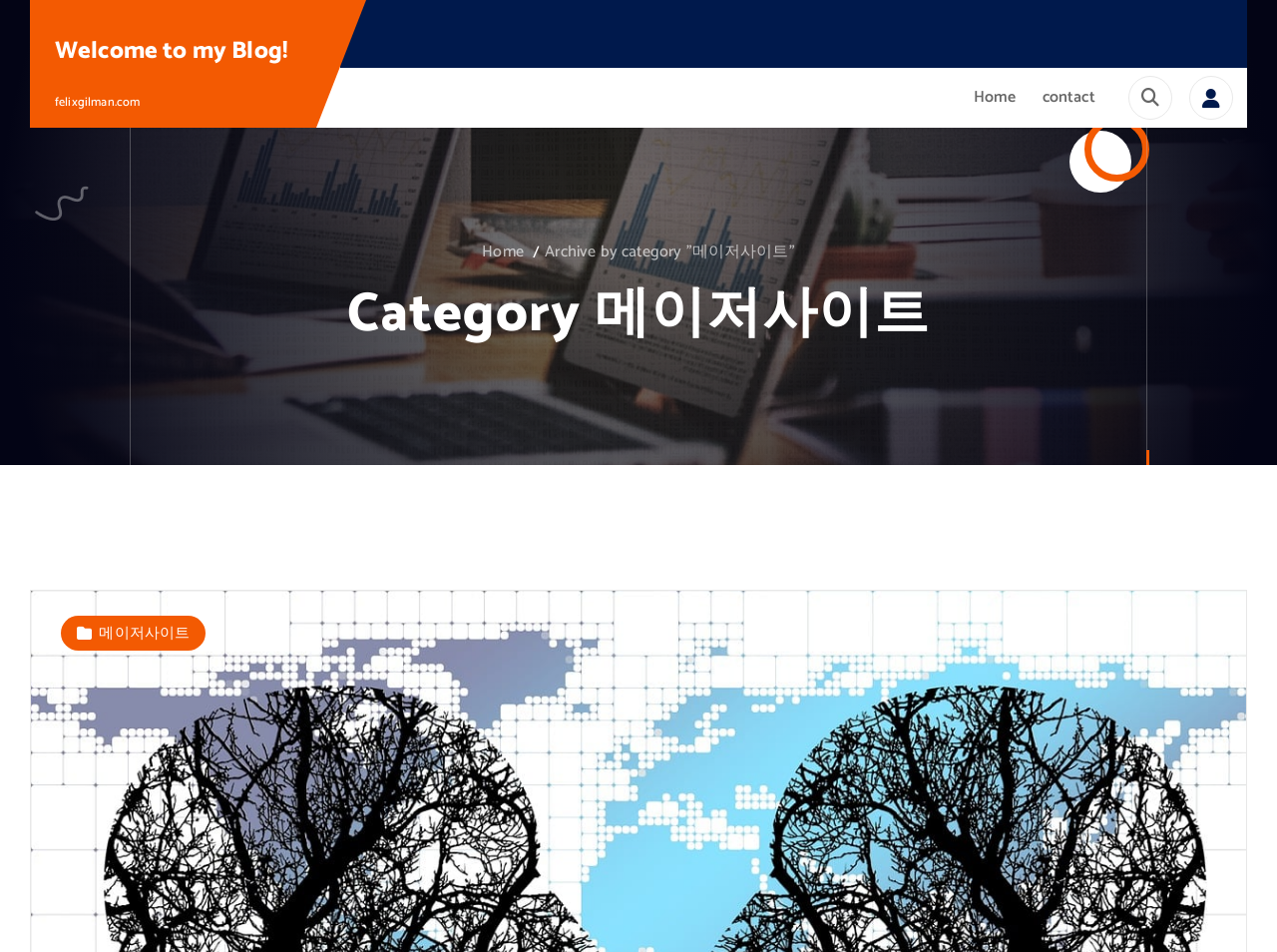Identify the bounding box of the UI element described as follows: "contact". Provide the coordinates as four float numbers in the range of 0 to 1 [left, top, right, bottom].

[0.816, 0.086, 0.858, 0.119]